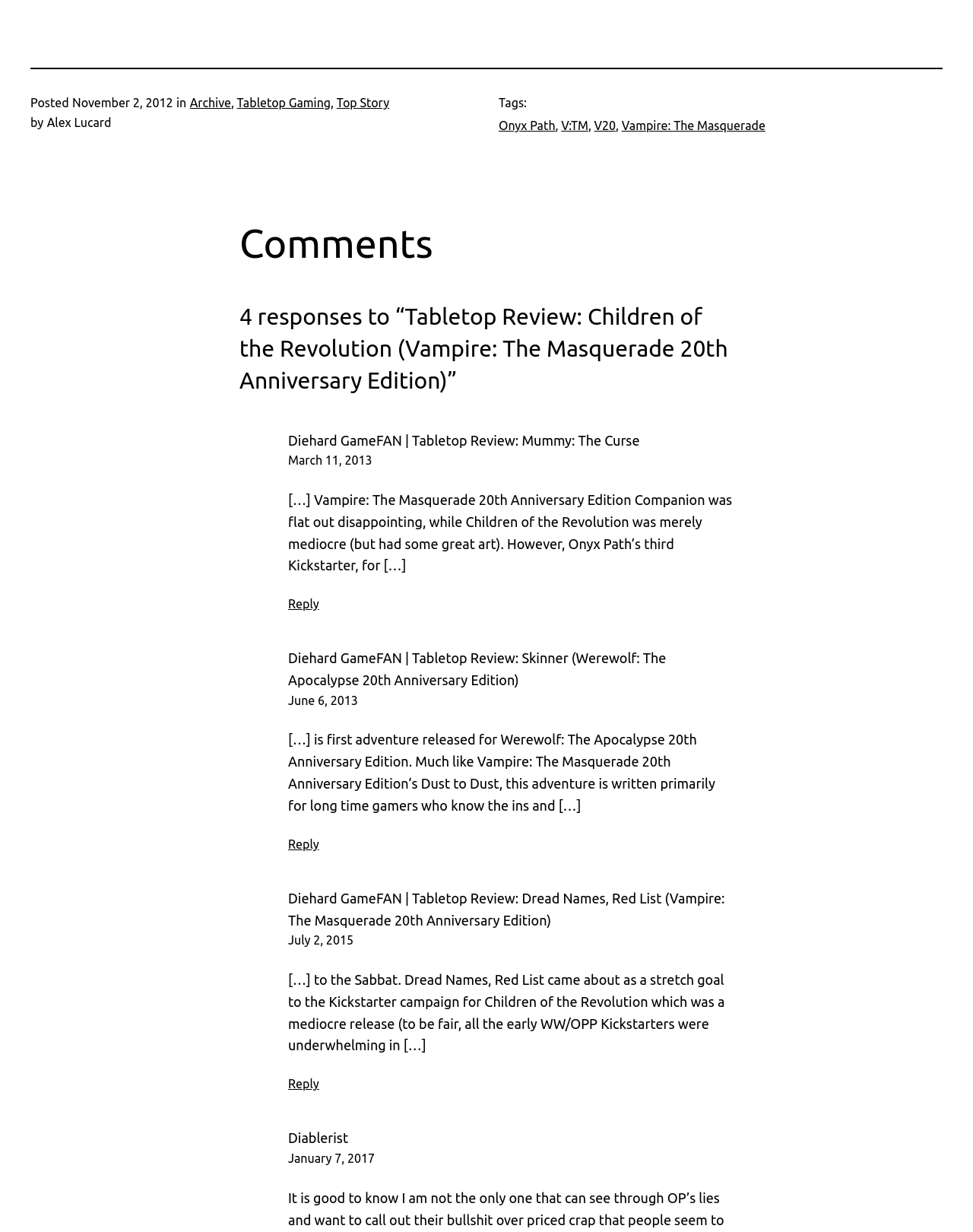Identify the bounding box coordinates of the element to click to follow this instruction: 'Click on the 'Top Story' link'. Ensure the coordinates are four float values between 0 and 1, provided as [left, top, right, bottom].

[0.346, 0.078, 0.4, 0.089]